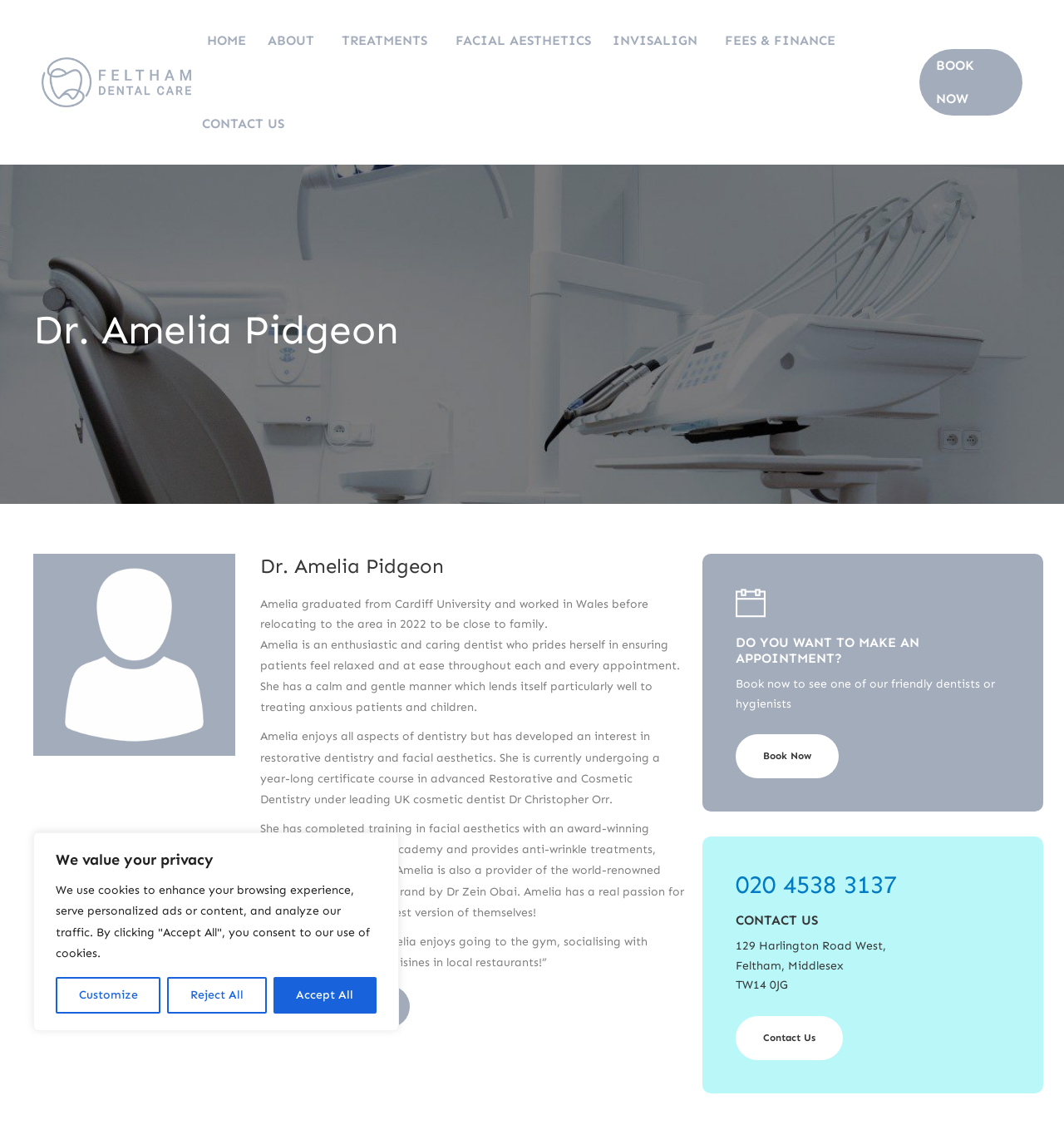Please answer the following question using a single word or phrase: What is the specialty of Dr. Amelia Pidgeon?

Restorative dentistry and facial aesthetics